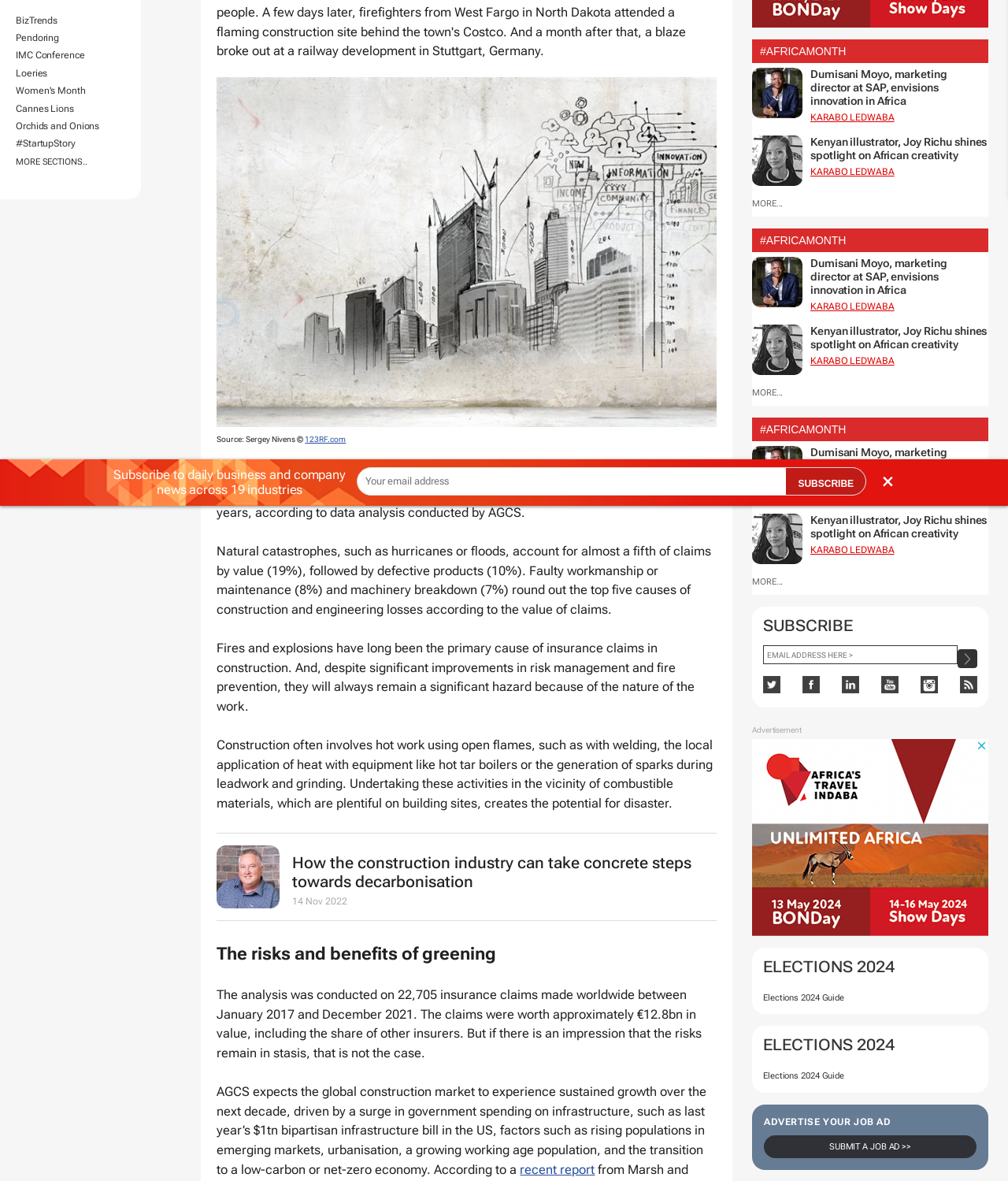Please determine the bounding box of the UI element that matches this description: Women's Month. The coordinates should be given as (top-left x, top-left y, bottom-right x, bottom-right y), with all values between 0 and 1.

[0.016, 0.069, 0.14, 0.084]